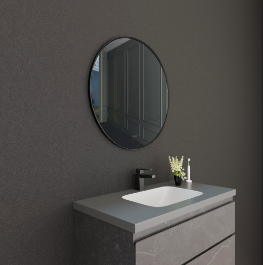What is the shape of the sink?
Kindly offer a detailed explanation using the data available in the image.

The caption states that 'the vanity is topped with a minimalist sink that is rectangular in shape', which provides the information about the shape of the sink.